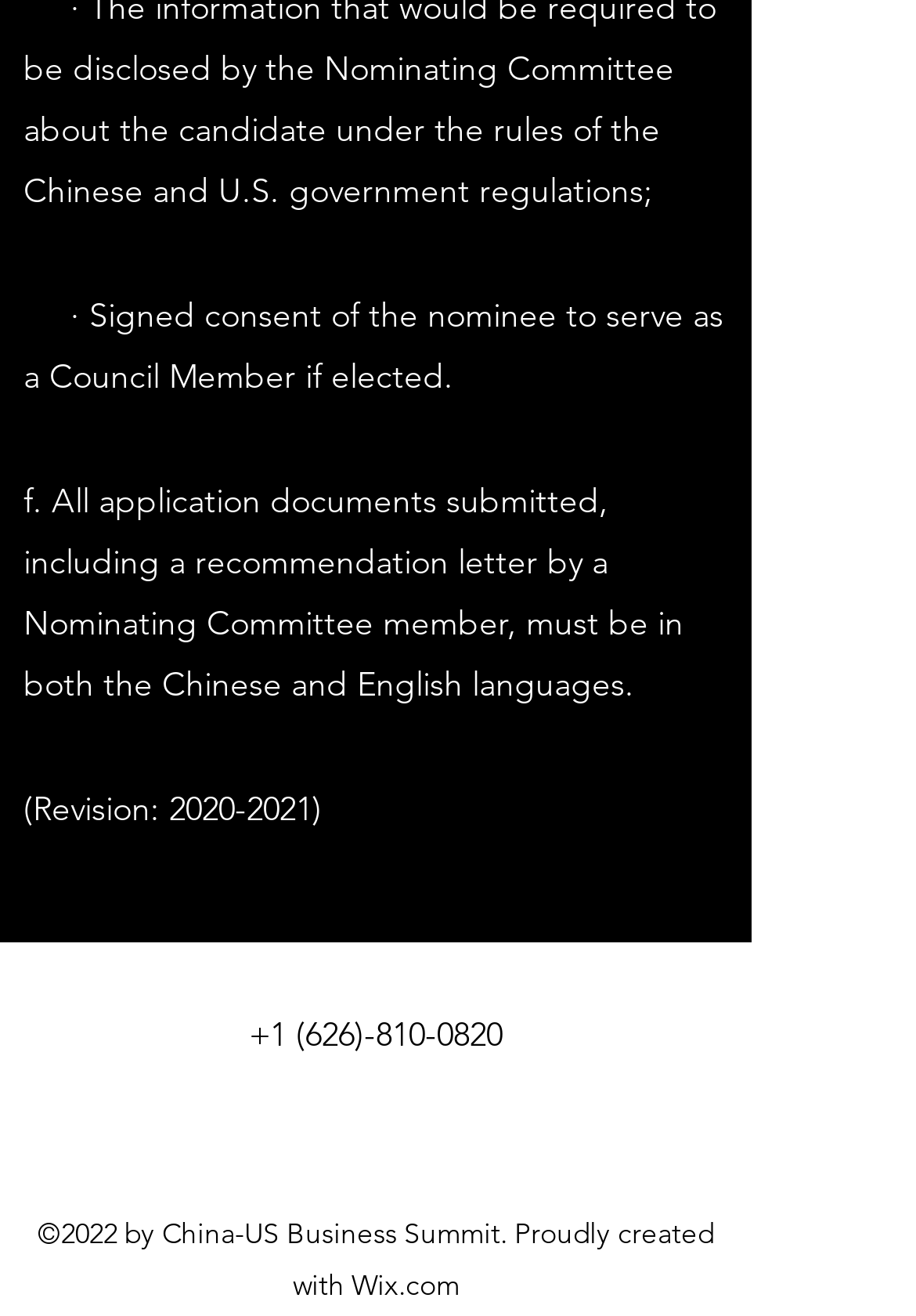What is the year of copyright for the webpage?
Please answer using one word or phrase, based on the screenshot.

2022